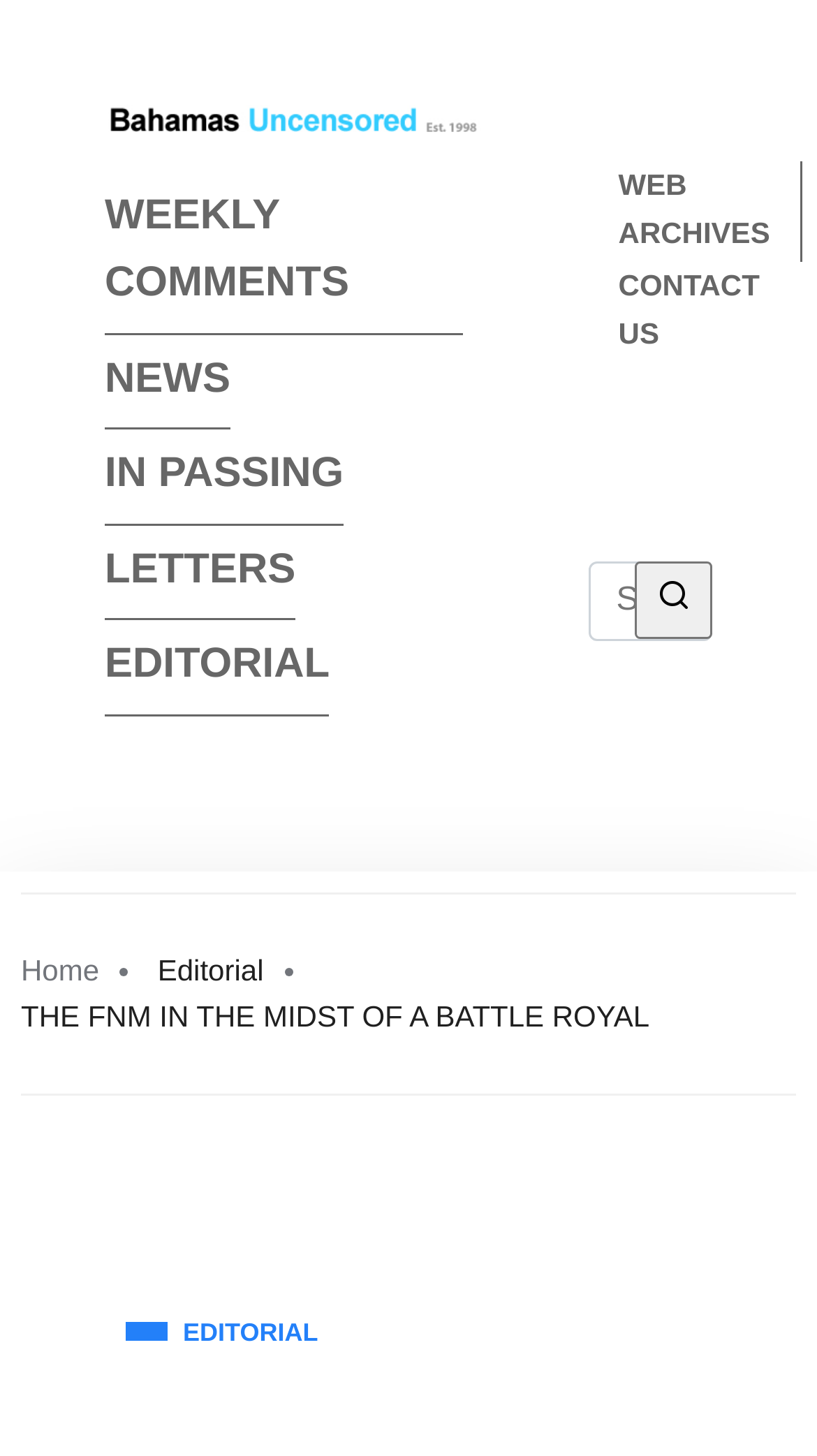Extract the bounding box coordinates of the UI element described: "In passing". Provide the coordinates in the format [left, top, right, bottom] with values ranging from 0 to 1.

[0.128, 0.302, 0.421, 0.361]